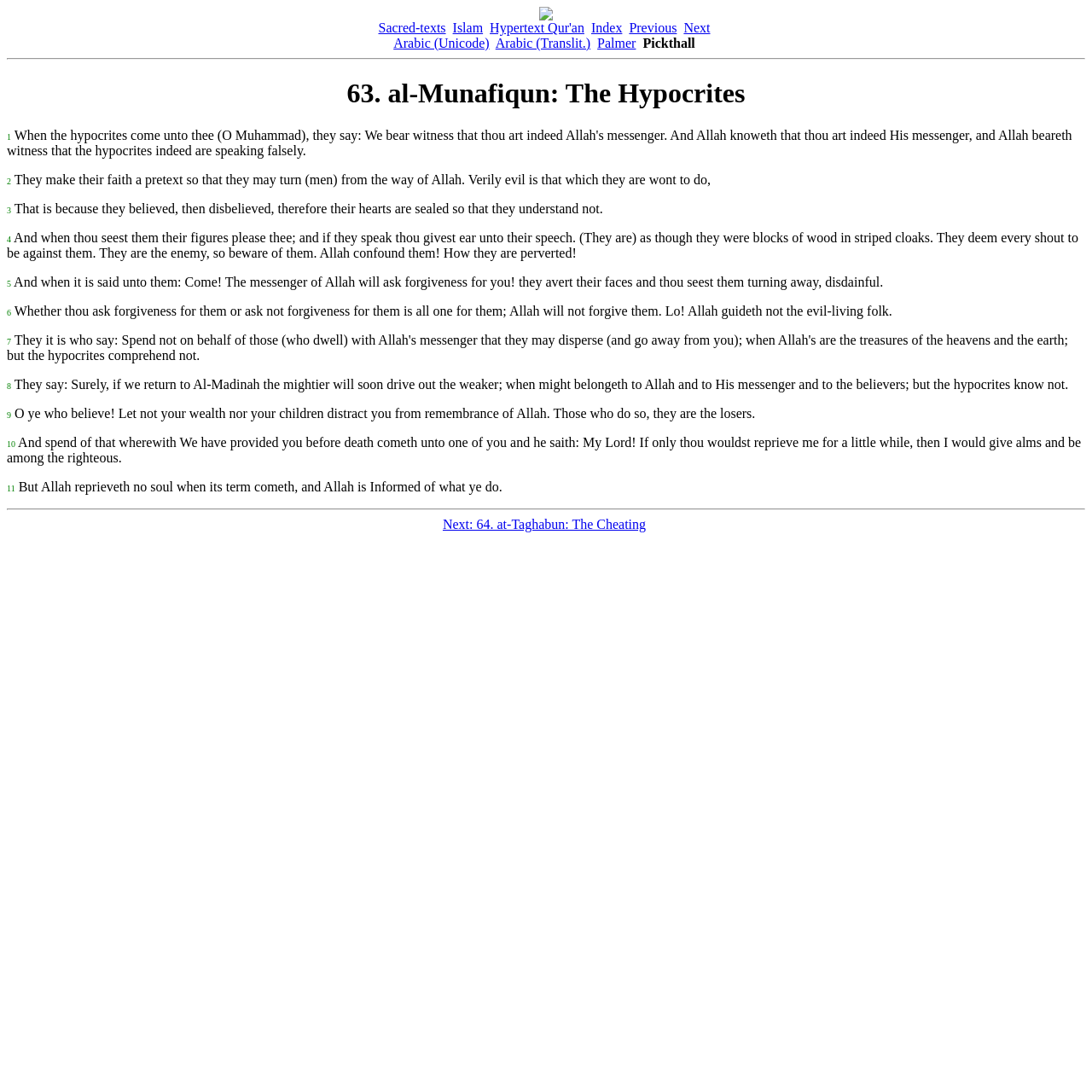Please give a succinct answer using a single word or phrase:
Is there a navigation menu?

Yes